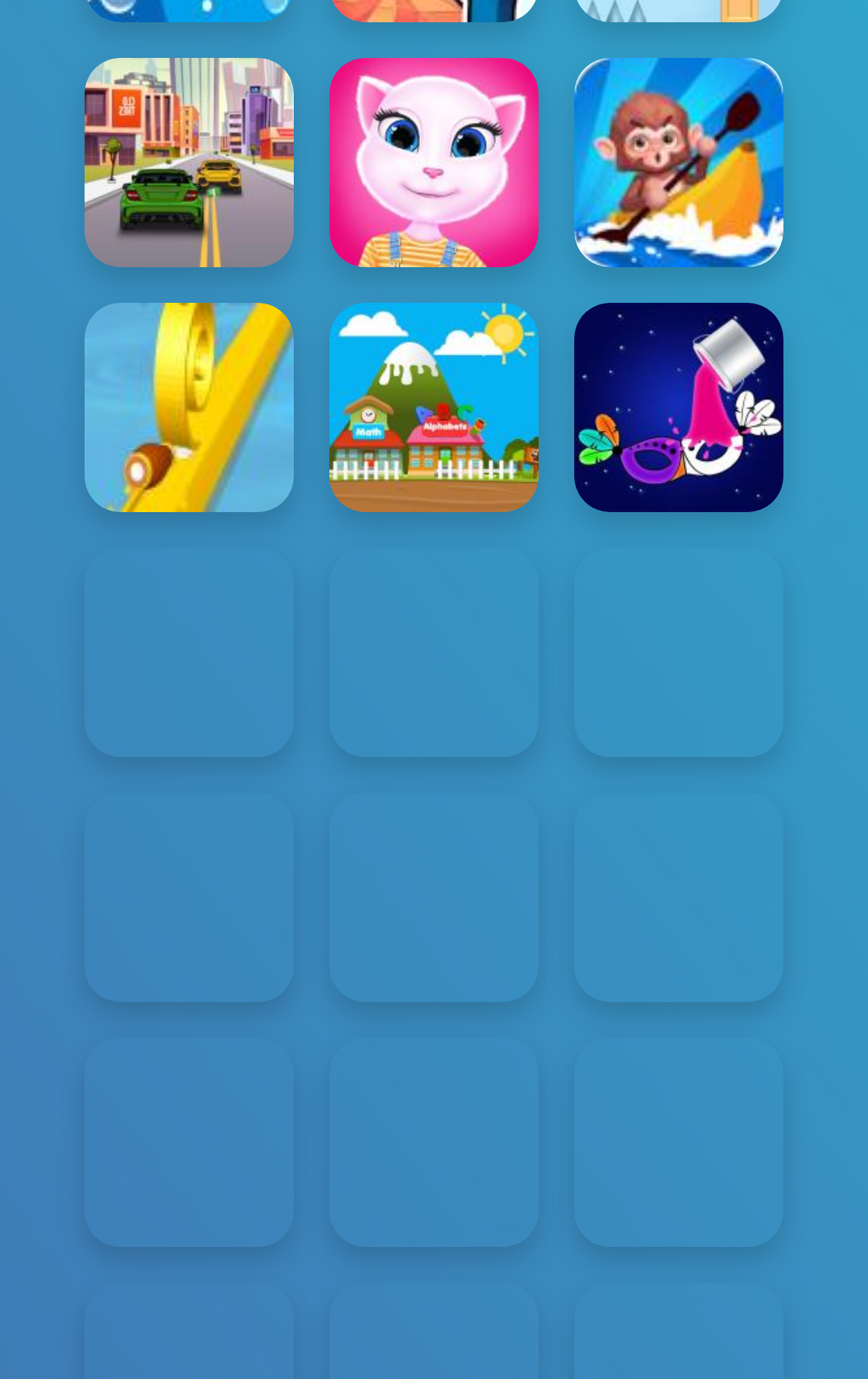Find the bounding box coordinates for the area you need to click to carry out the instruction: "Discover Real Flight Simulator 3D". The coordinates should be four float numbers between 0 and 1, indicated as [left, top, right, bottom].

[0.662, 0.397, 0.903, 0.549]